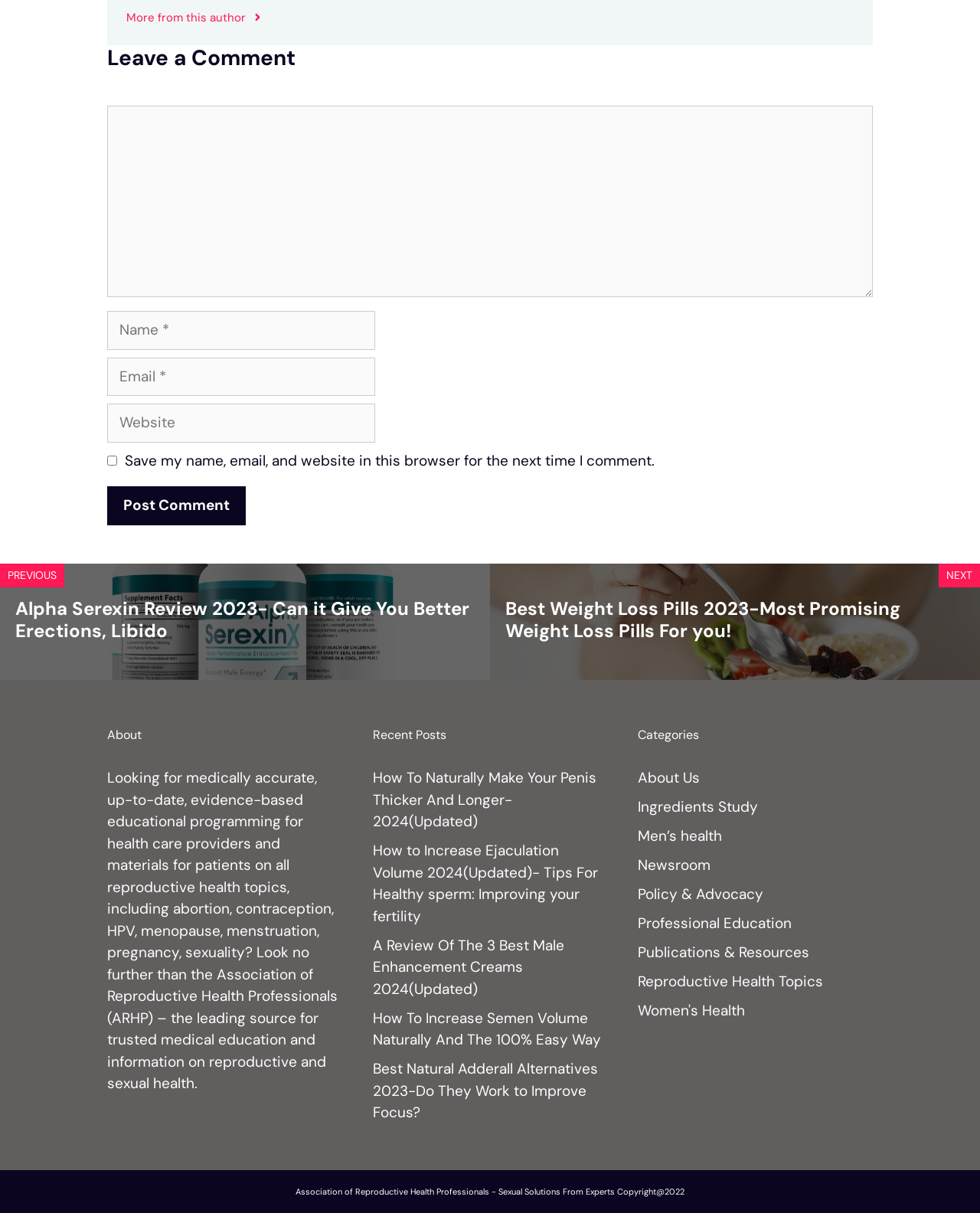How many categories are listed on the webpage?
Please utilize the information in the image to give a detailed response to the question.

In the 'Categories' section, I counted 11 links with titles such as 'About Us', 'Ingredients Study', 'Men’s health', and 'Women's Health'. These links are likely to lead to categories or subtopics within the webpage.